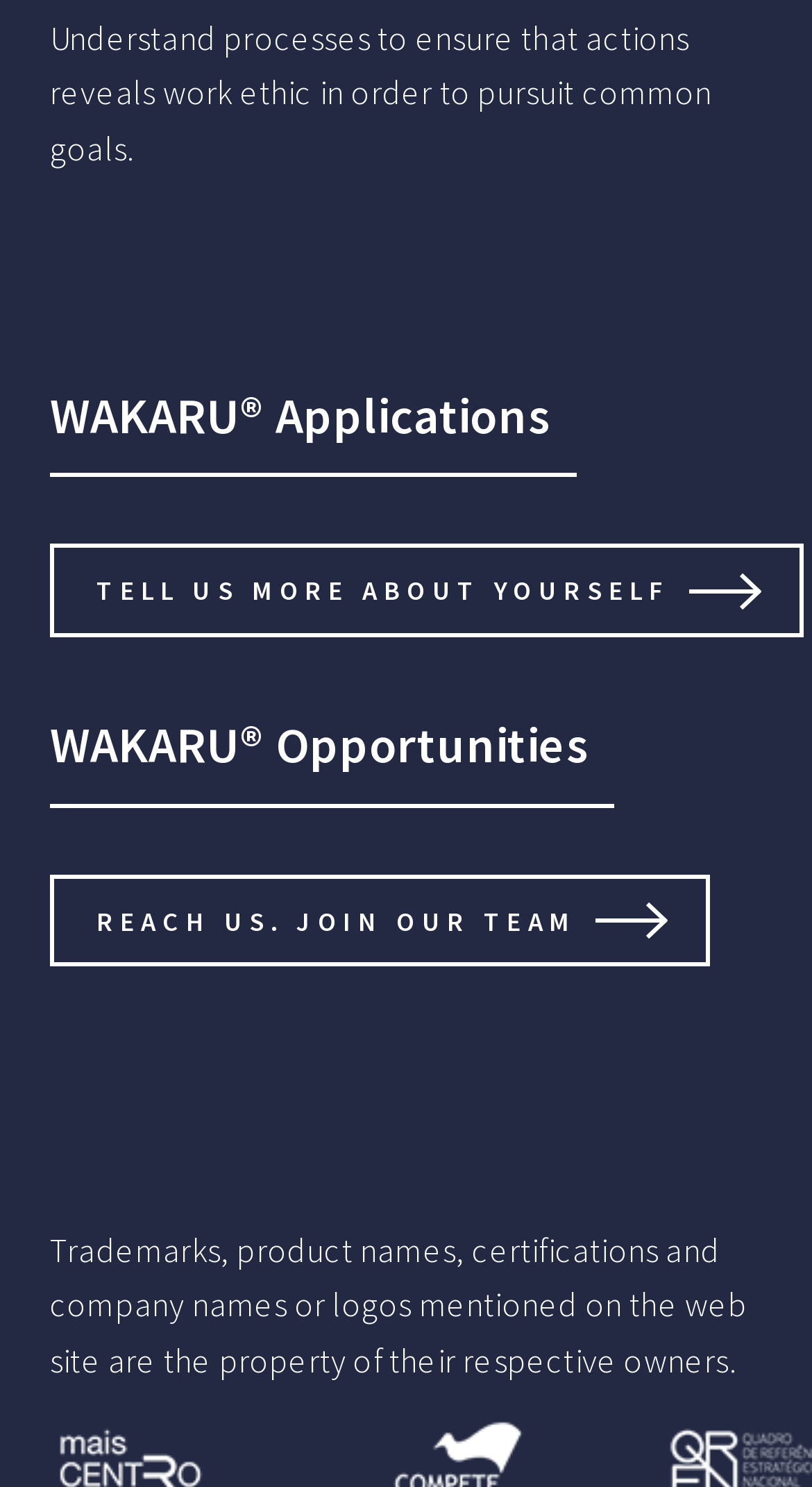Answer the question using only one word or a concise phrase: How many links are available on the webpage?

2